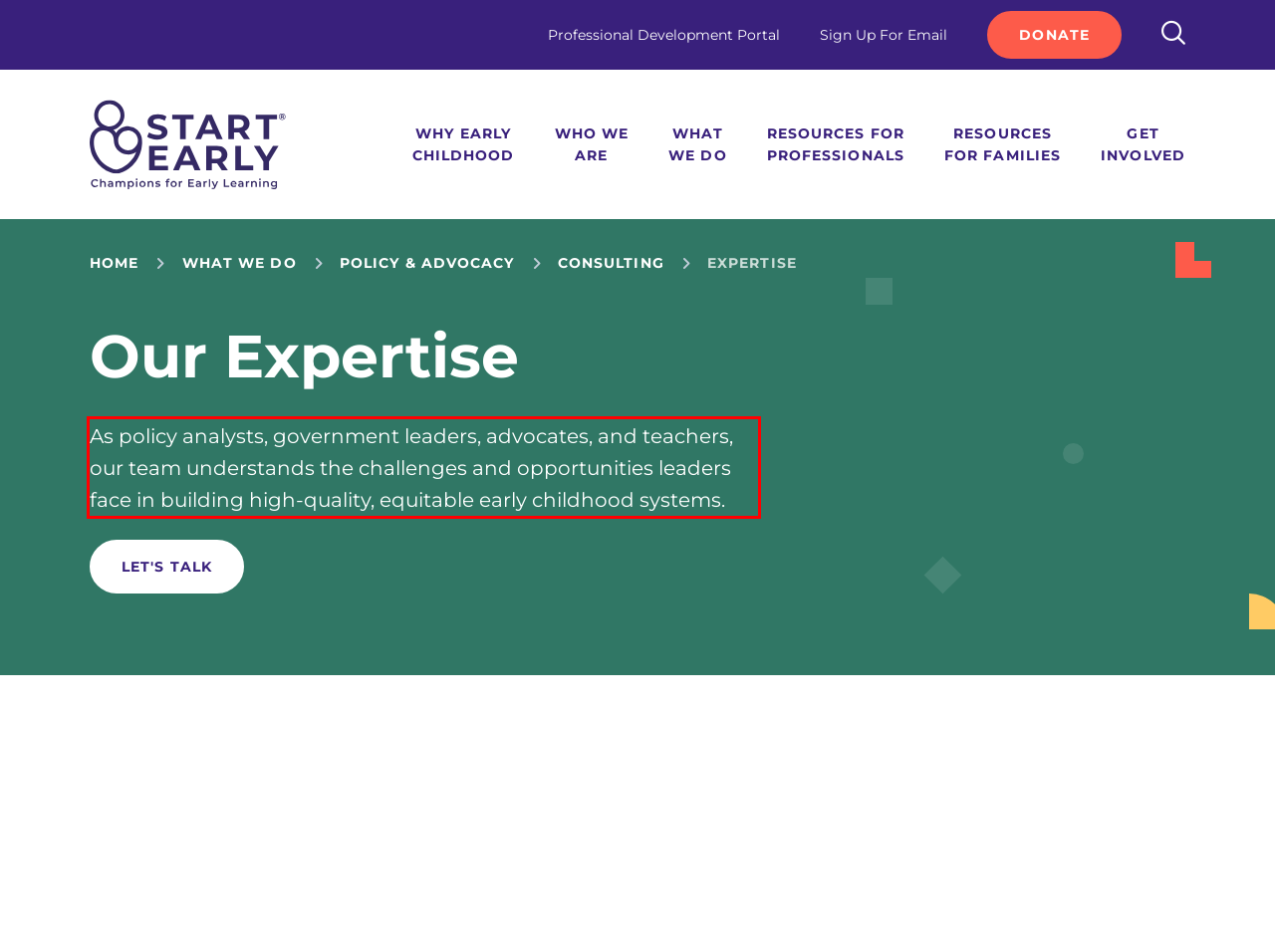You are given a screenshot of a webpage with a UI element highlighted by a red bounding box. Please perform OCR on the text content within this red bounding box.

As policy analysts, government leaders, advocates, and teachers, our team understands the challenges and opportunities leaders face in building high-quality, equitable early childhood systems.